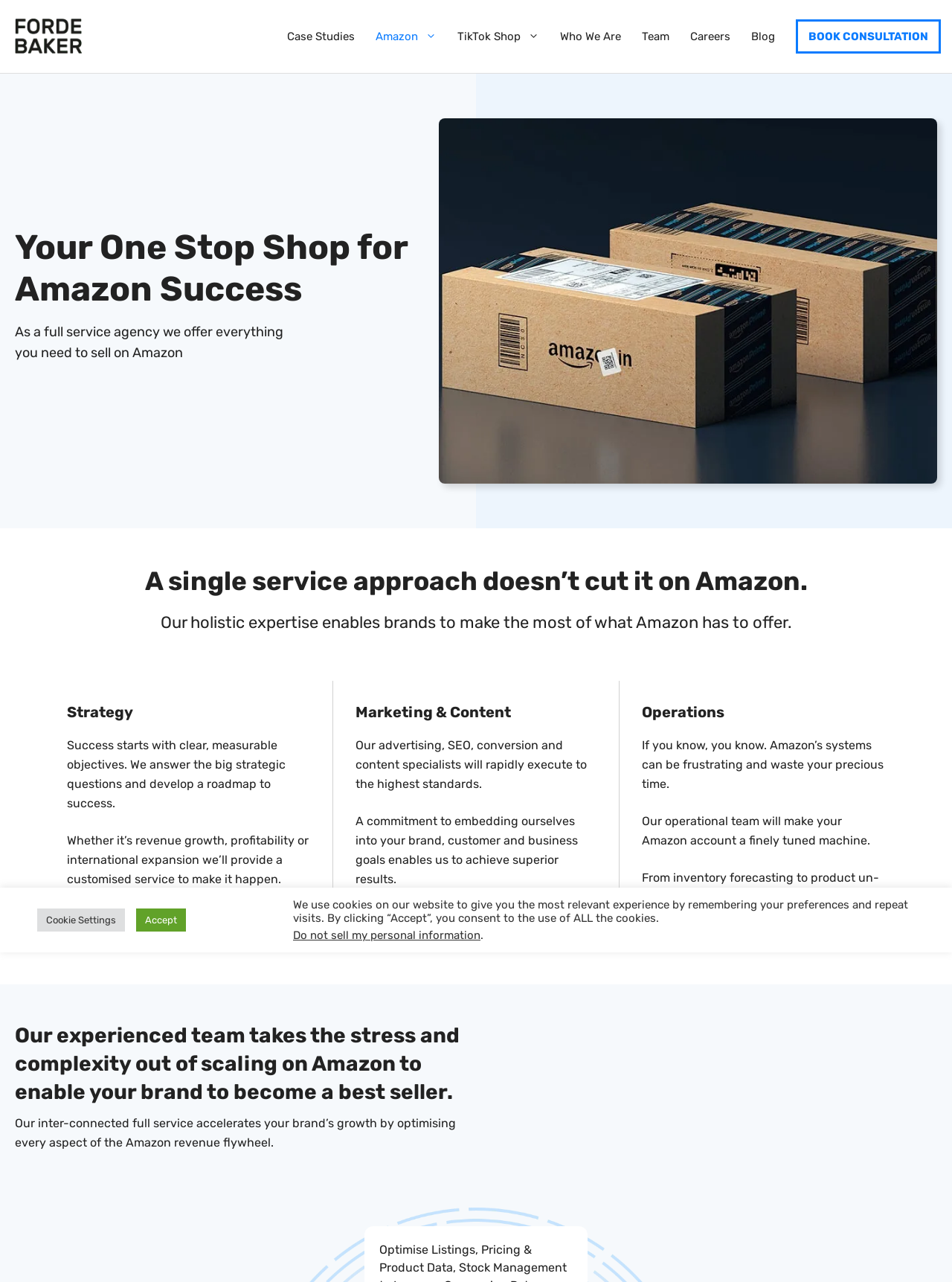Identify the bounding box for the given UI element using the description provided. Coordinates should be in the format (top-left x, top-left y, bottom-right x, bottom-right y) and must be between 0 and 1. Here is the description: Careers

[0.714, 0.017, 0.778, 0.04]